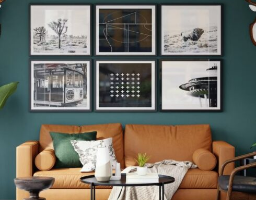Respond with a single word or phrase to the following question:
How many art pieces are on the gallery wall?

Six